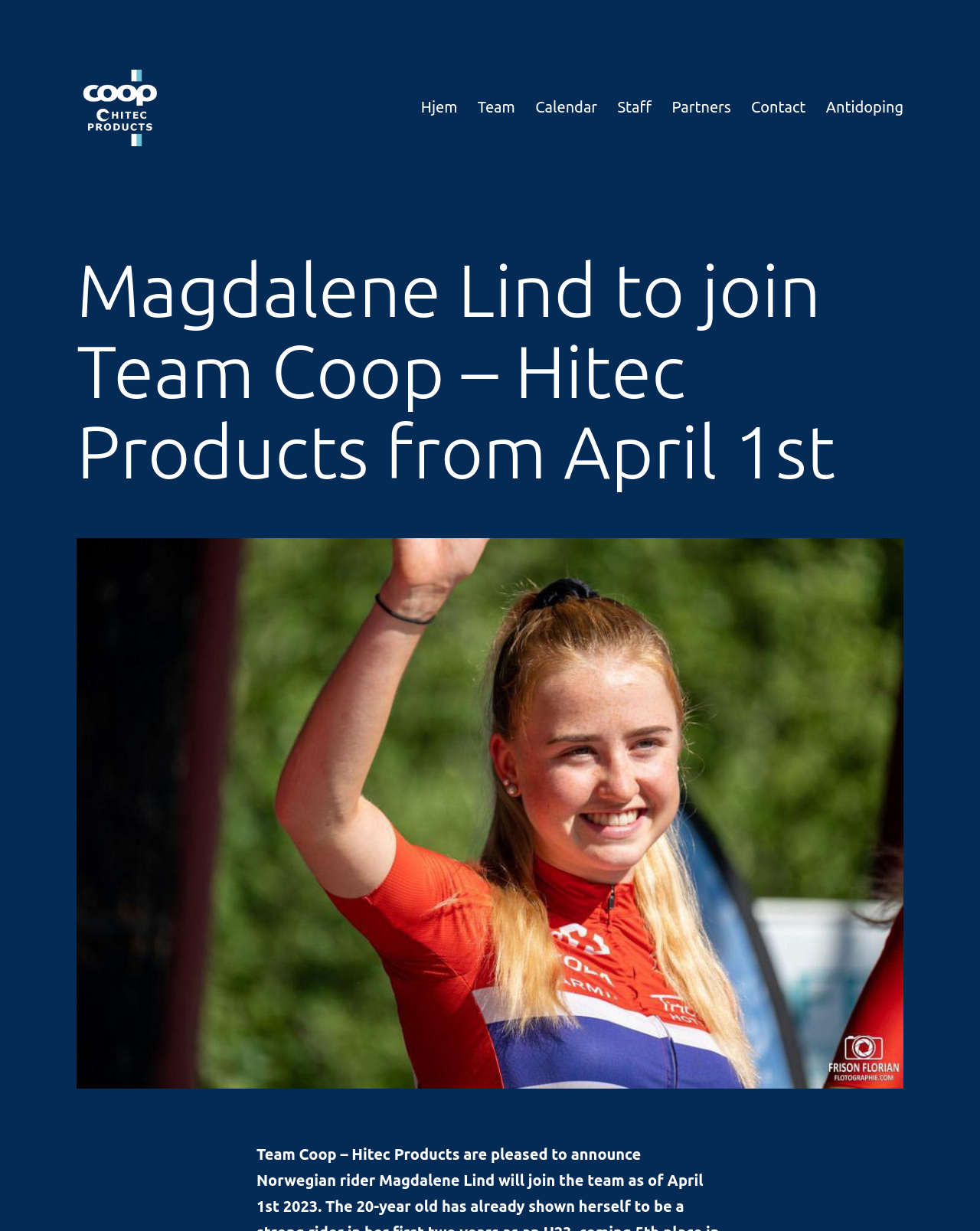Identify the bounding box coordinates of the element that should be clicked to fulfill this task: "view team information". The coordinates should be provided as four float numbers between 0 and 1, i.e., [left, top, right, bottom].

[0.477, 0.071, 0.536, 0.102]